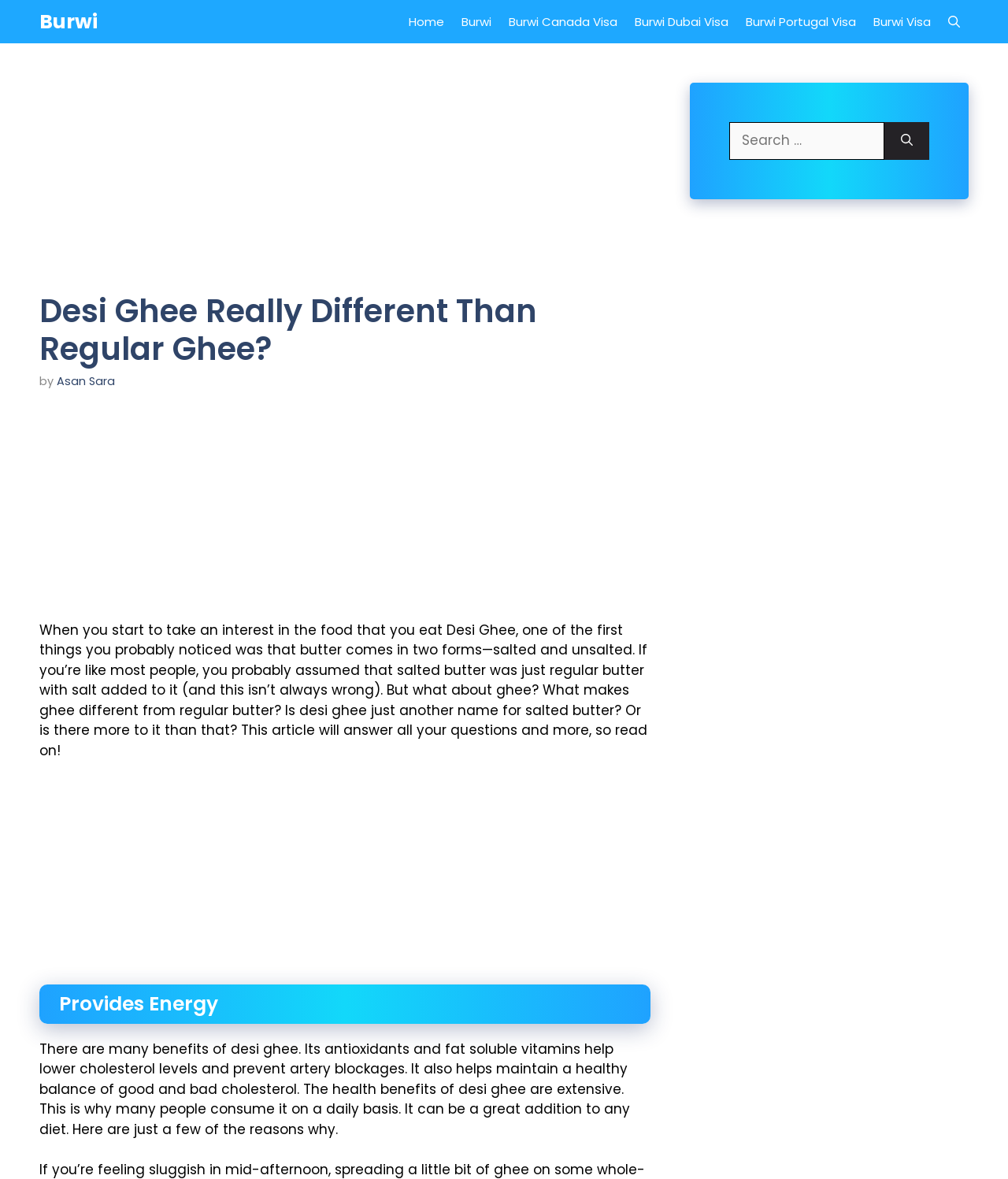Locate the bounding box of the UI element described in the following text: "OMNET NETWORK PROJECTS".

None